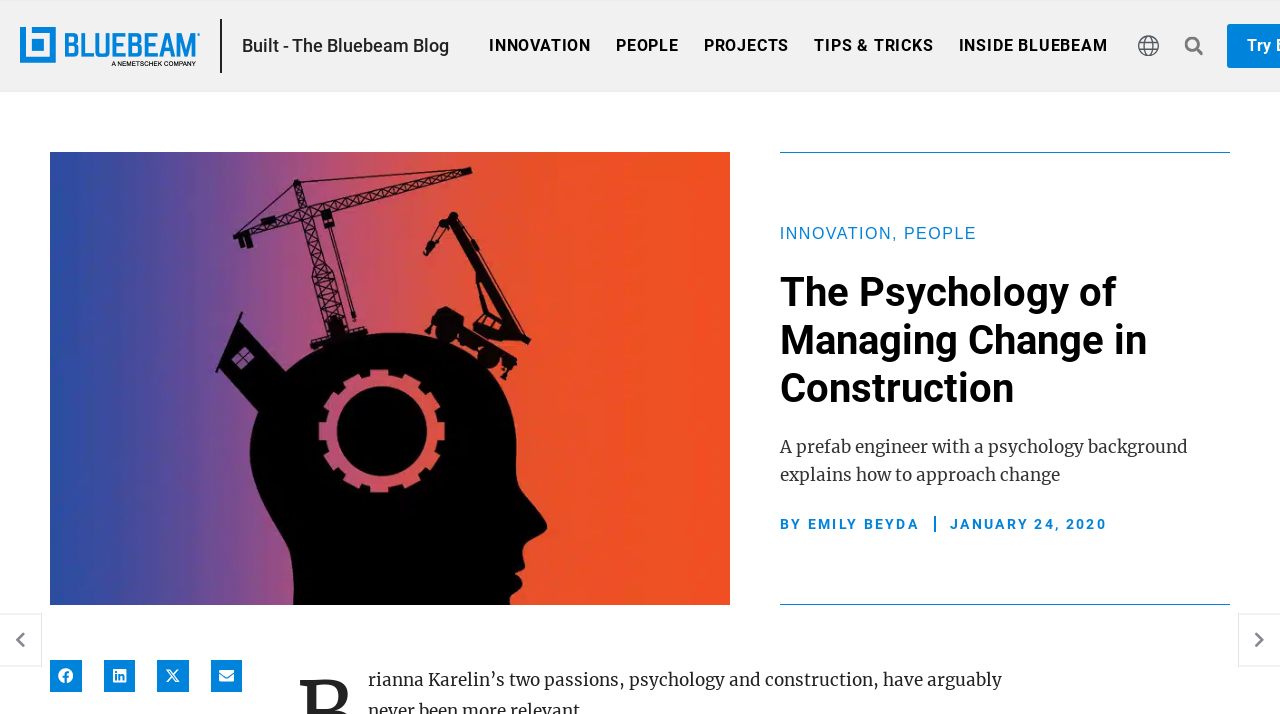Locate the bounding box coordinates of the element to click to perform the following action: 'Search for something'. The coordinates should be given as four float values between 0 and 1, in the form of [left, top, right, bottom].

[0.914, 0.032, 0.951, 0.097]